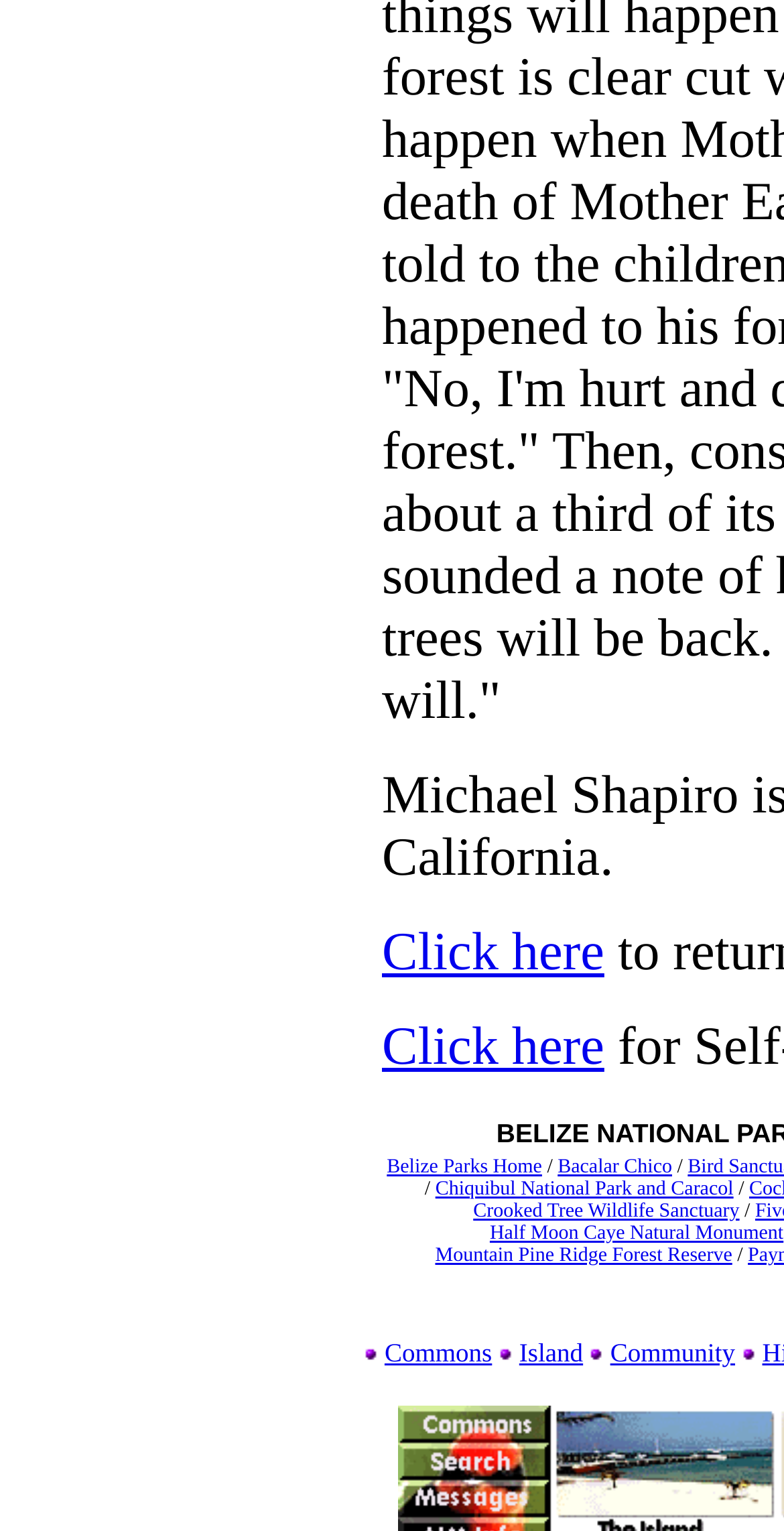What is the purpose of the '/' character on the webpage?
Respond to the question with a single word or phrase according to the image.

Separator